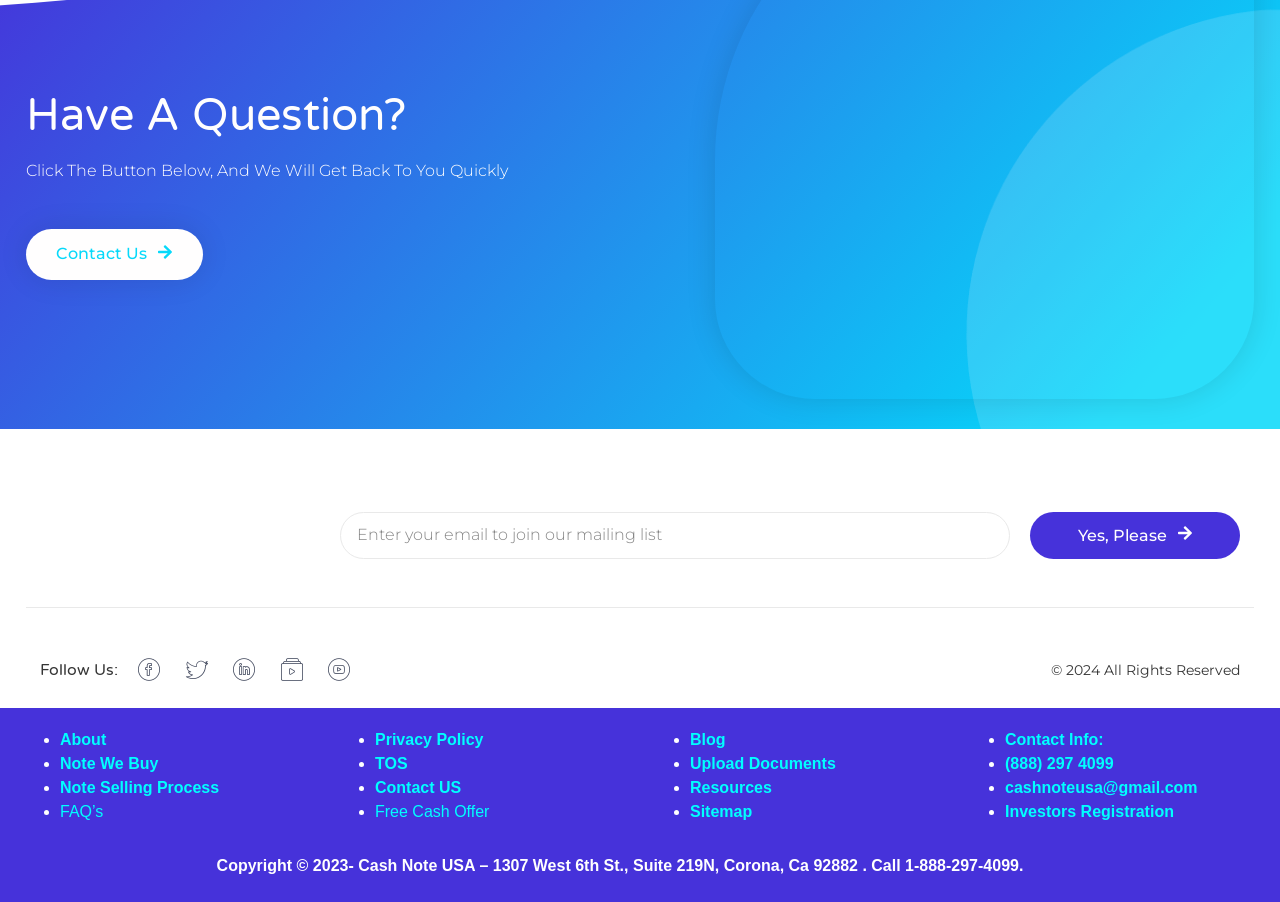Show me the bounding box coordinates of the clickable region to achieve the task as per the instruction: "Click the 'Free Cash Offer' link".

[0.293, 0.89, 0.382, 0.909]